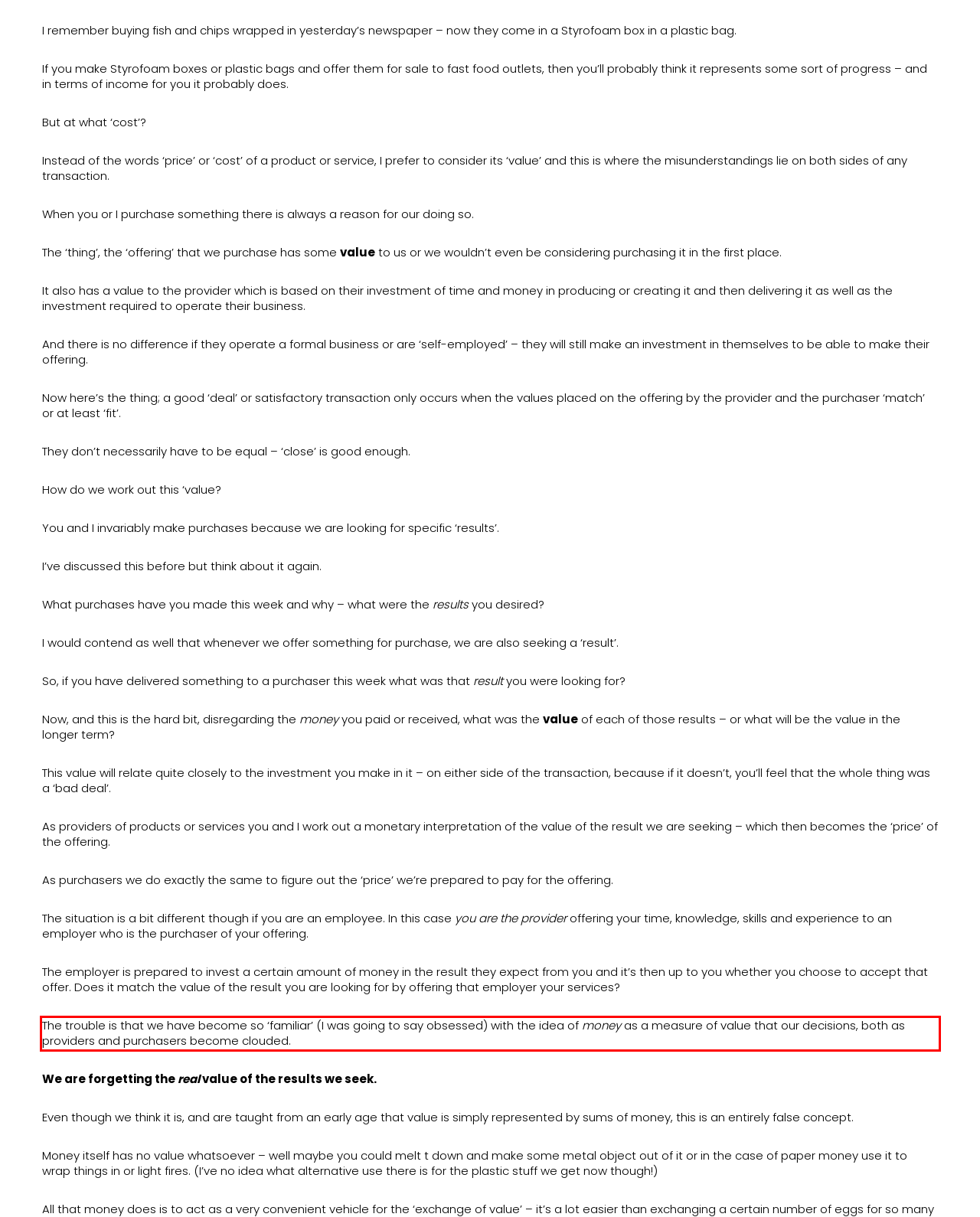Please look at the screenshot provided and find the red bounding box. Extract the text content contained within this bounding box.

The trouble is that we have become so ‘familiar’ (I was going to say obsessed) with the idea of money as a measure of value that our decisions, both as providers and purchasers become clouded.